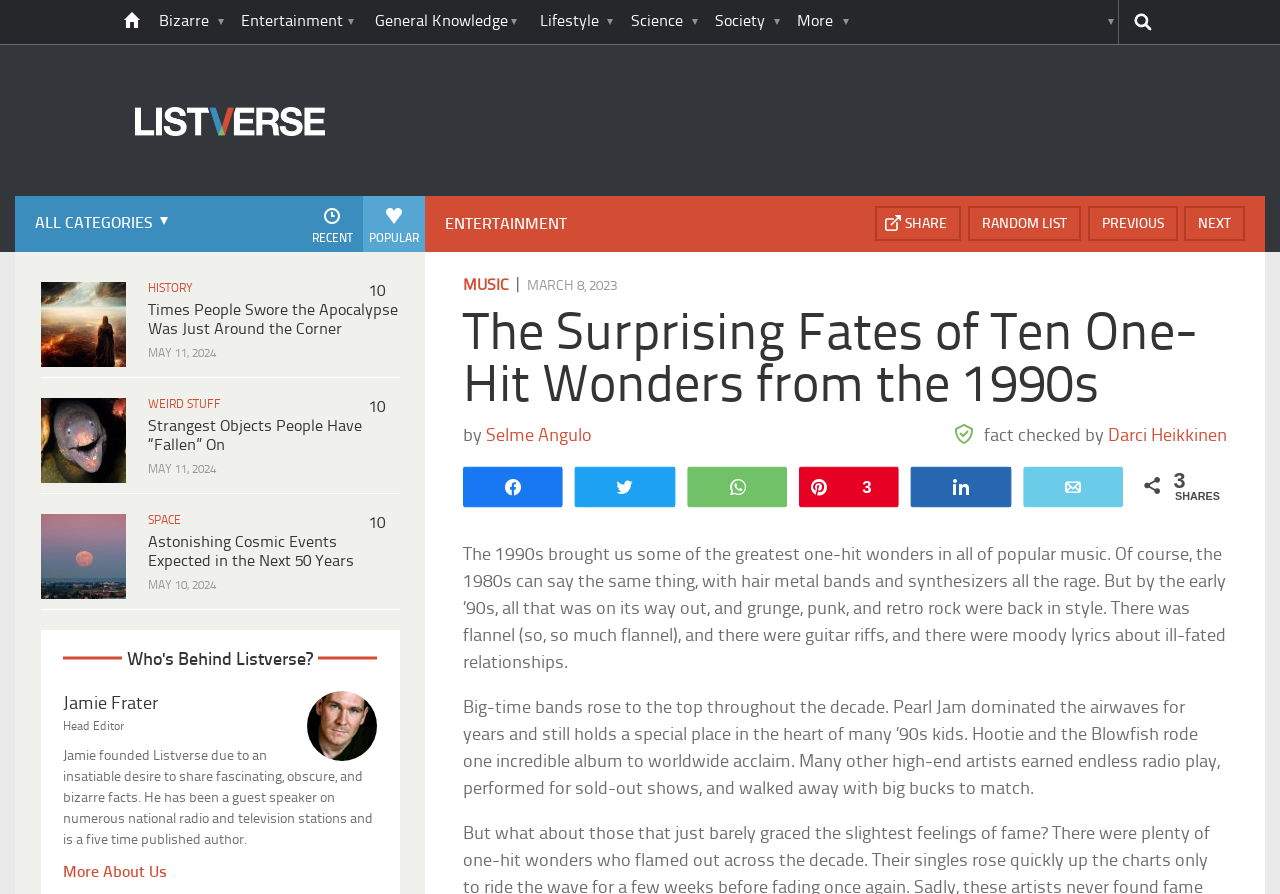Pinpoint the bounding box coordinates of the element you need to click to execute the following instruction: "Share the list on WhatsApp". The bounding box should be represented by four float numbers between 0 and 1, in the format [left, top, right, bottom].

[0.524, 0.581, 0.579, 0.621]